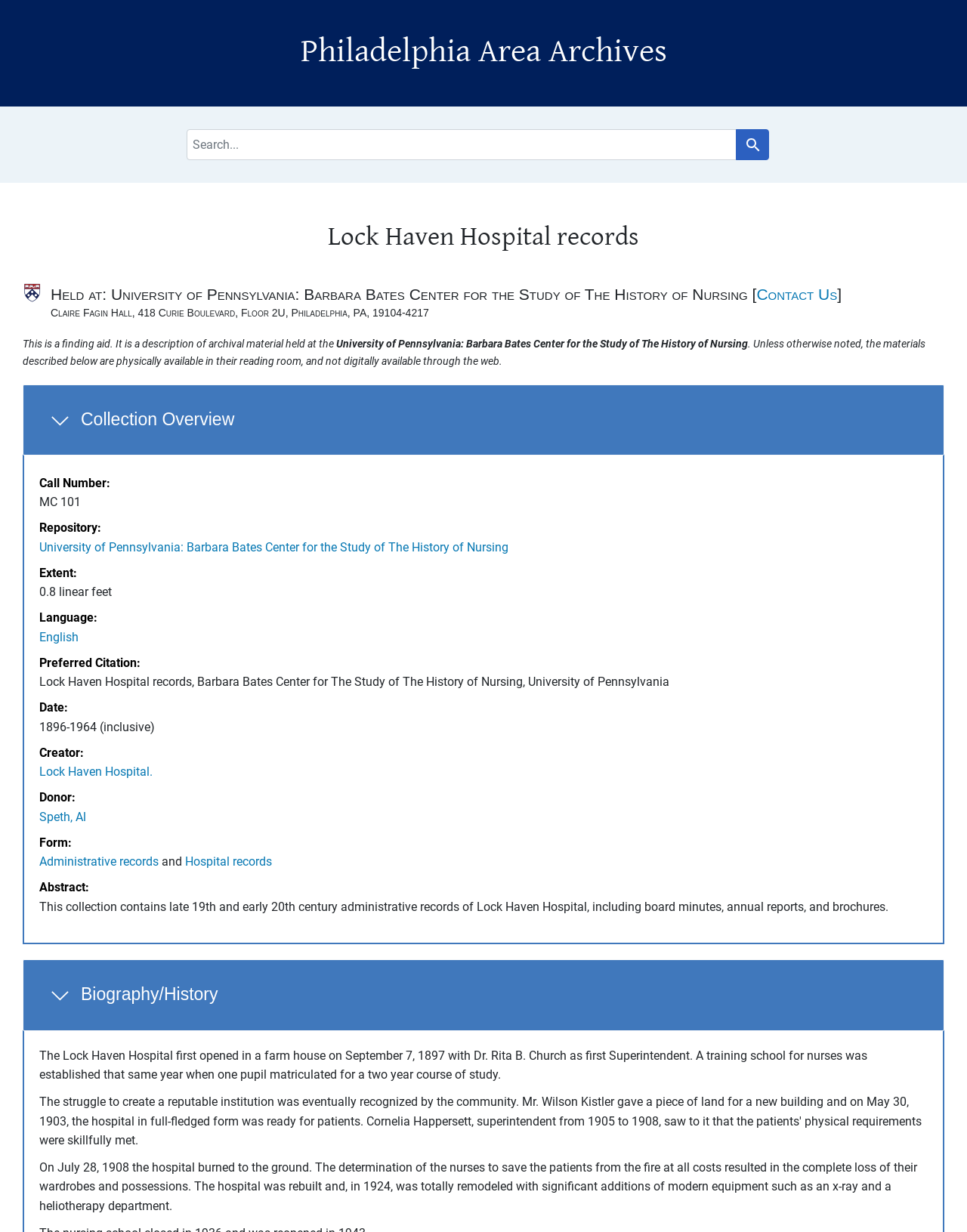Refer to the screenshot and give an in-depth answer to this question: When did the Lock Haven Hospital first open?

I found the answer by looking at the static text 'The Lock Haven Hospital first opened in a farm house on September 7, 1897...' which indicates the opening date of the hospital.